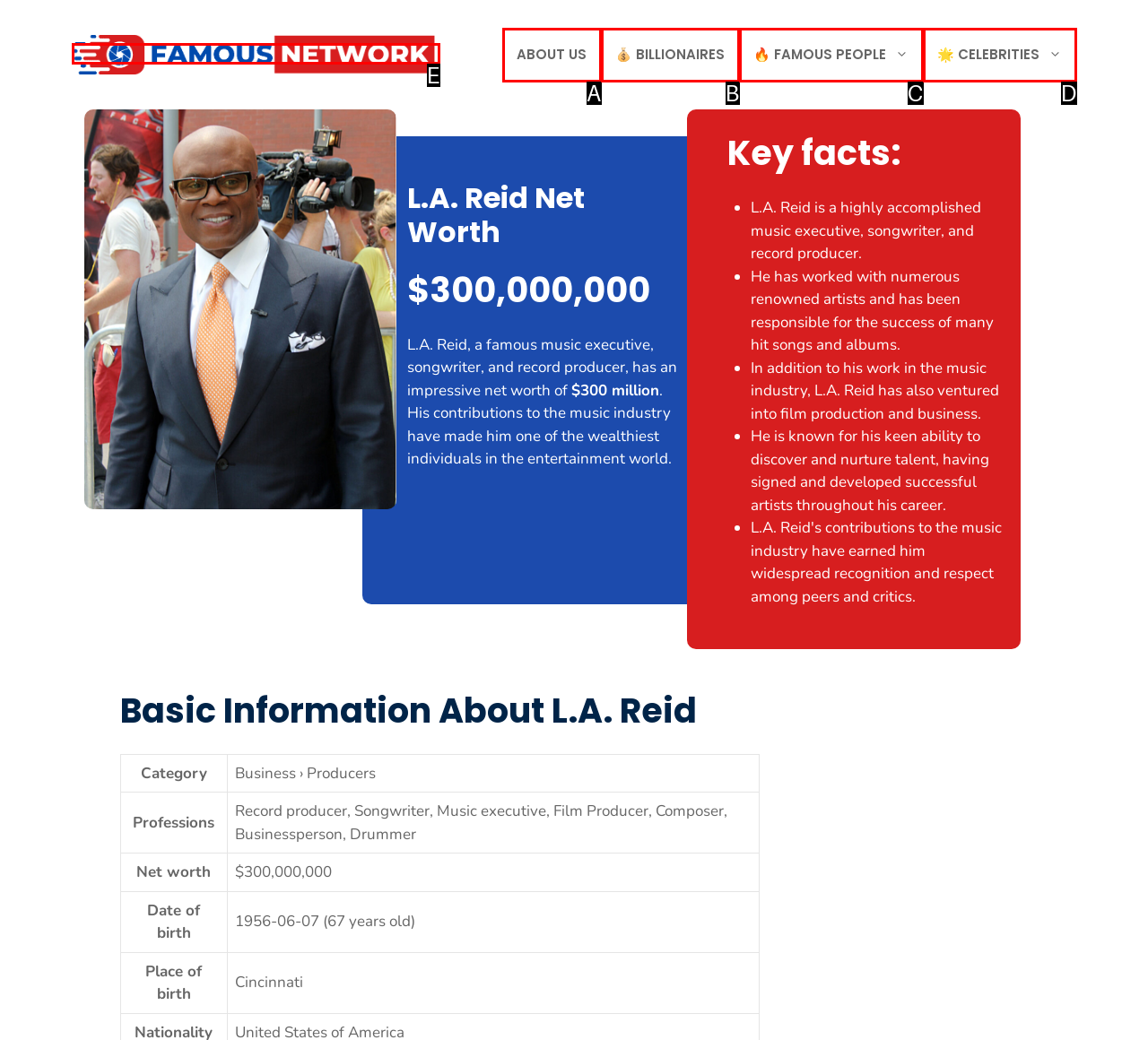Identify which HTML element aligns with the description: 🔥 Famous People
Answer using the letter of the correct choice from the options available.

C